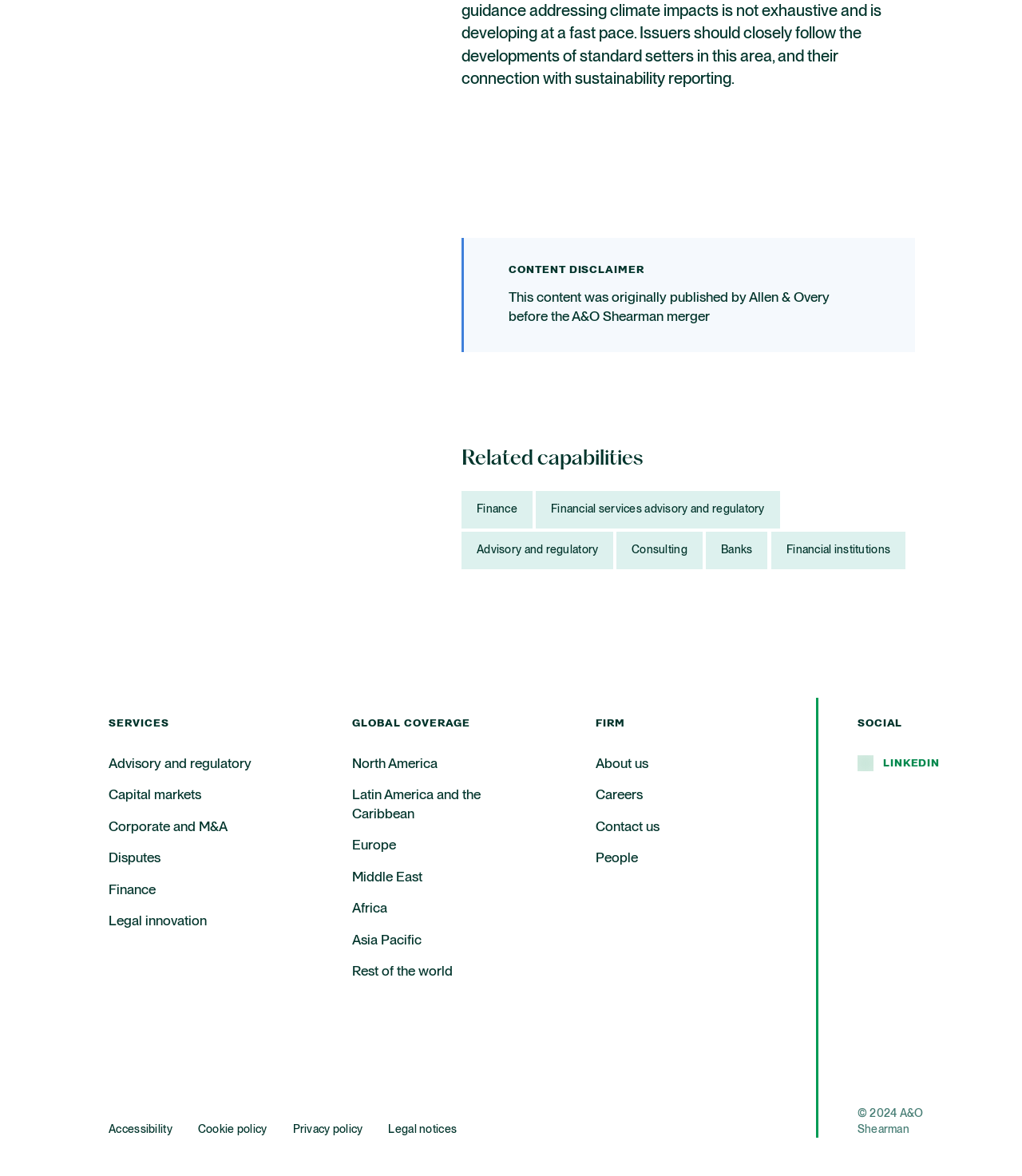How many social media links are there?
Answer the question with as much detail as possible.

There is only one social media link, which is to LinkedIn, and it is located under the 'SOCIAL' heading.